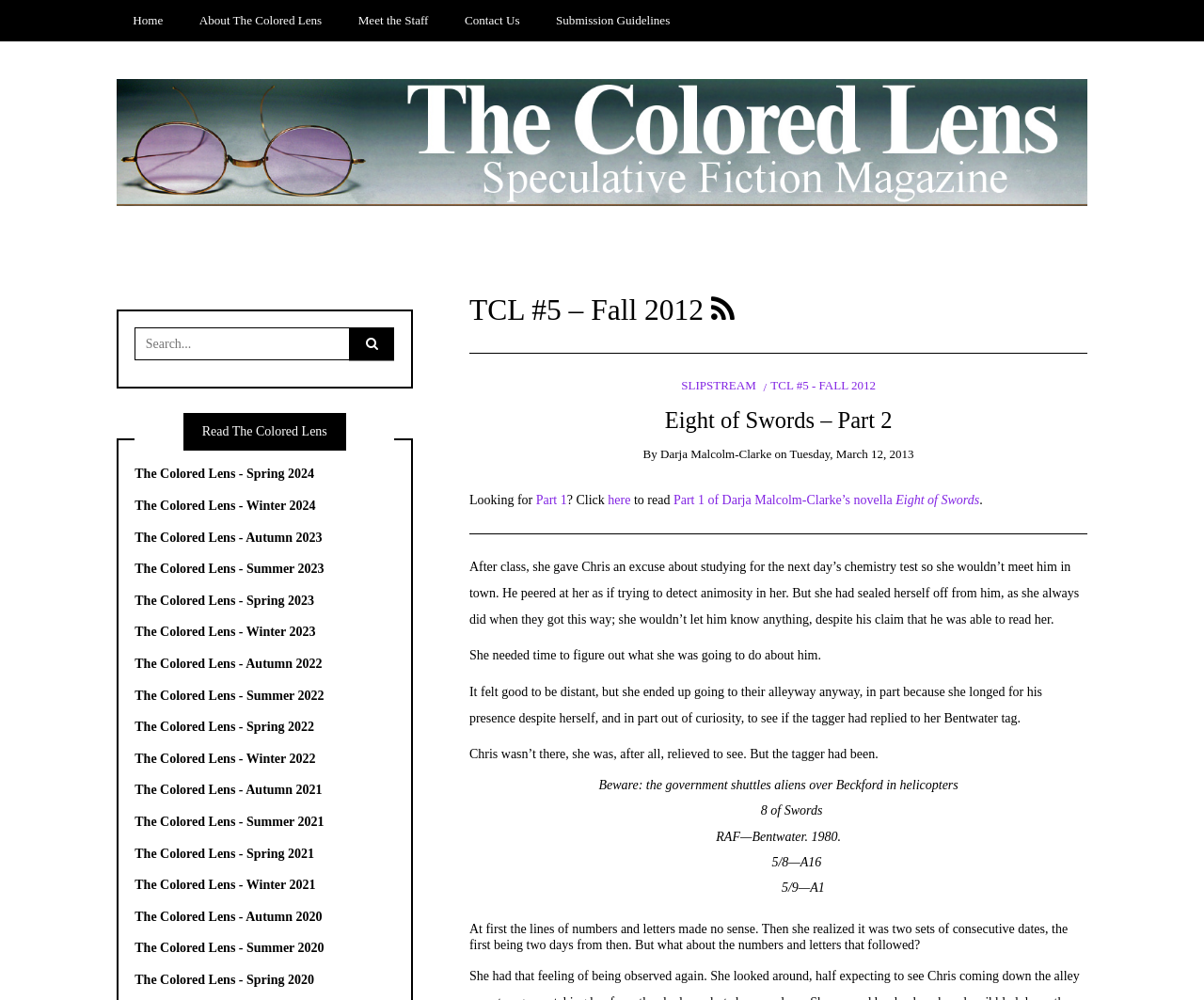Respond to the question below with a concise word or phrase:
What is the purpose of the search box?

To search the publication